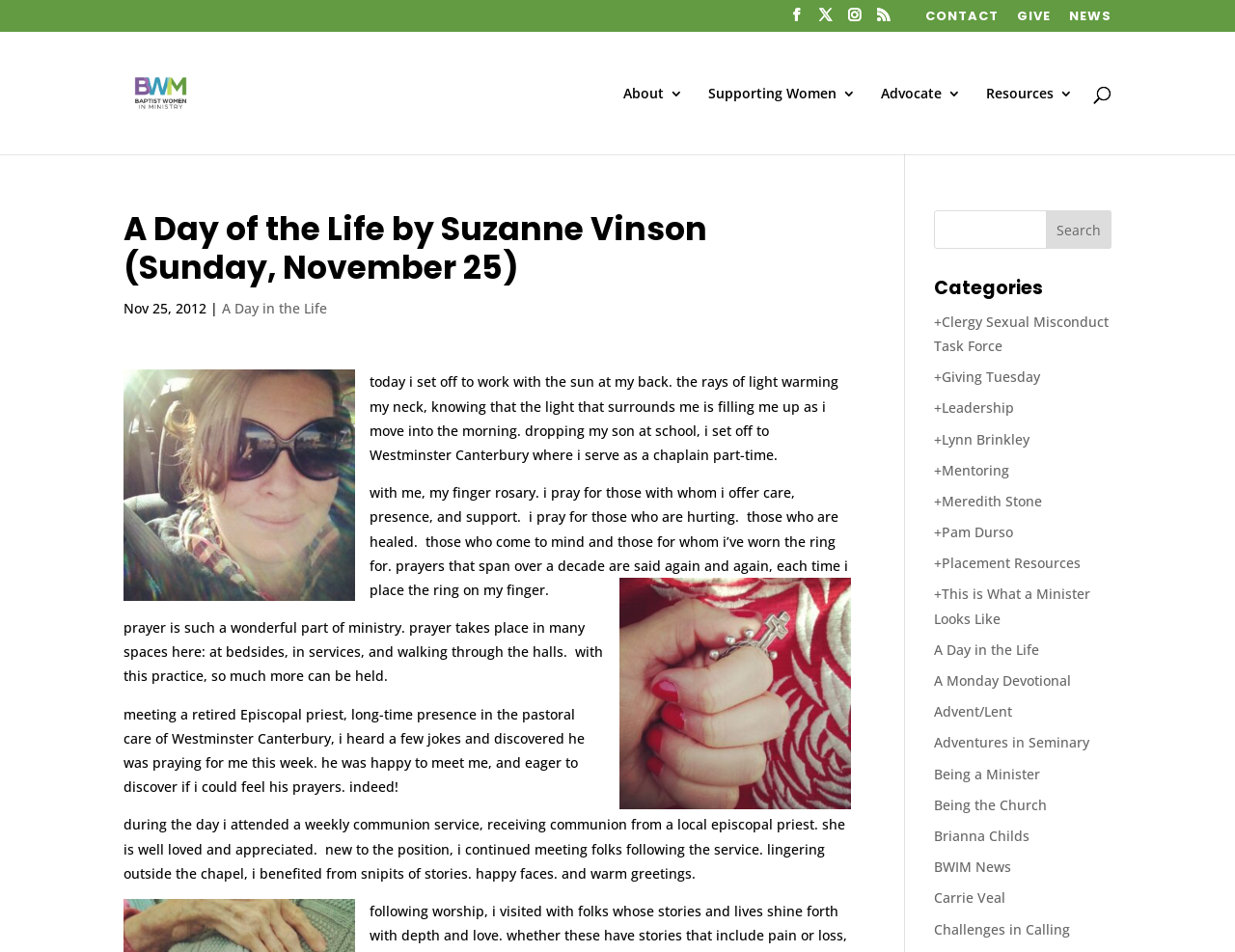What is the name of the organization where the author serves as a chaplain?
Using the information presented in the image, please offer a detailed response to the question.

The name of the organization can be determined by reading the text of the blog post, which mentions that the author serves as a chaplain part-time at Westminster Canterbury.